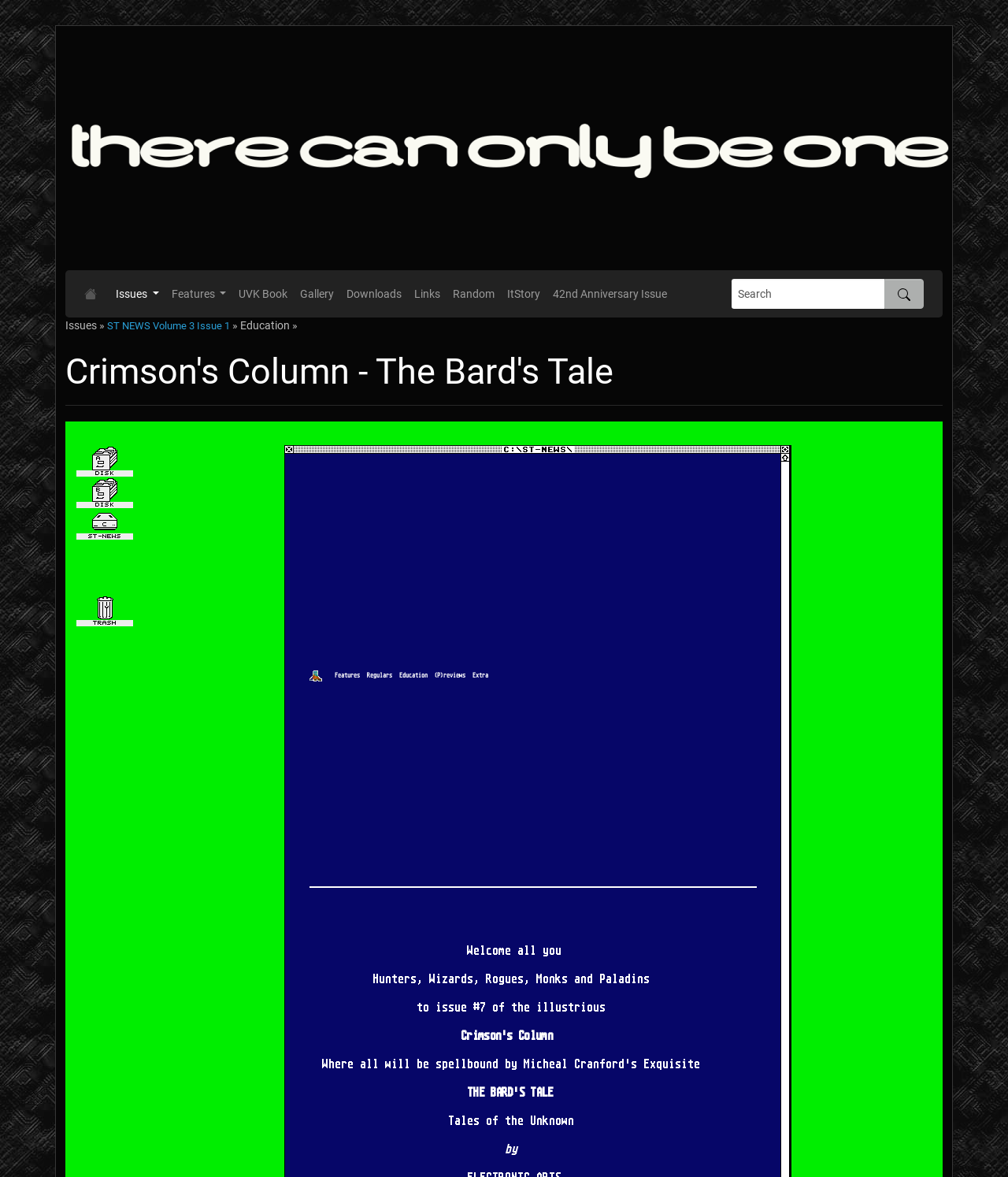Could you specify the bounding box coordinates for the clickable section to complete the following instruction: "Read Crimson's Column - The Bard's Tale"?

[0.065, 0.298, 0.935, 0.334]